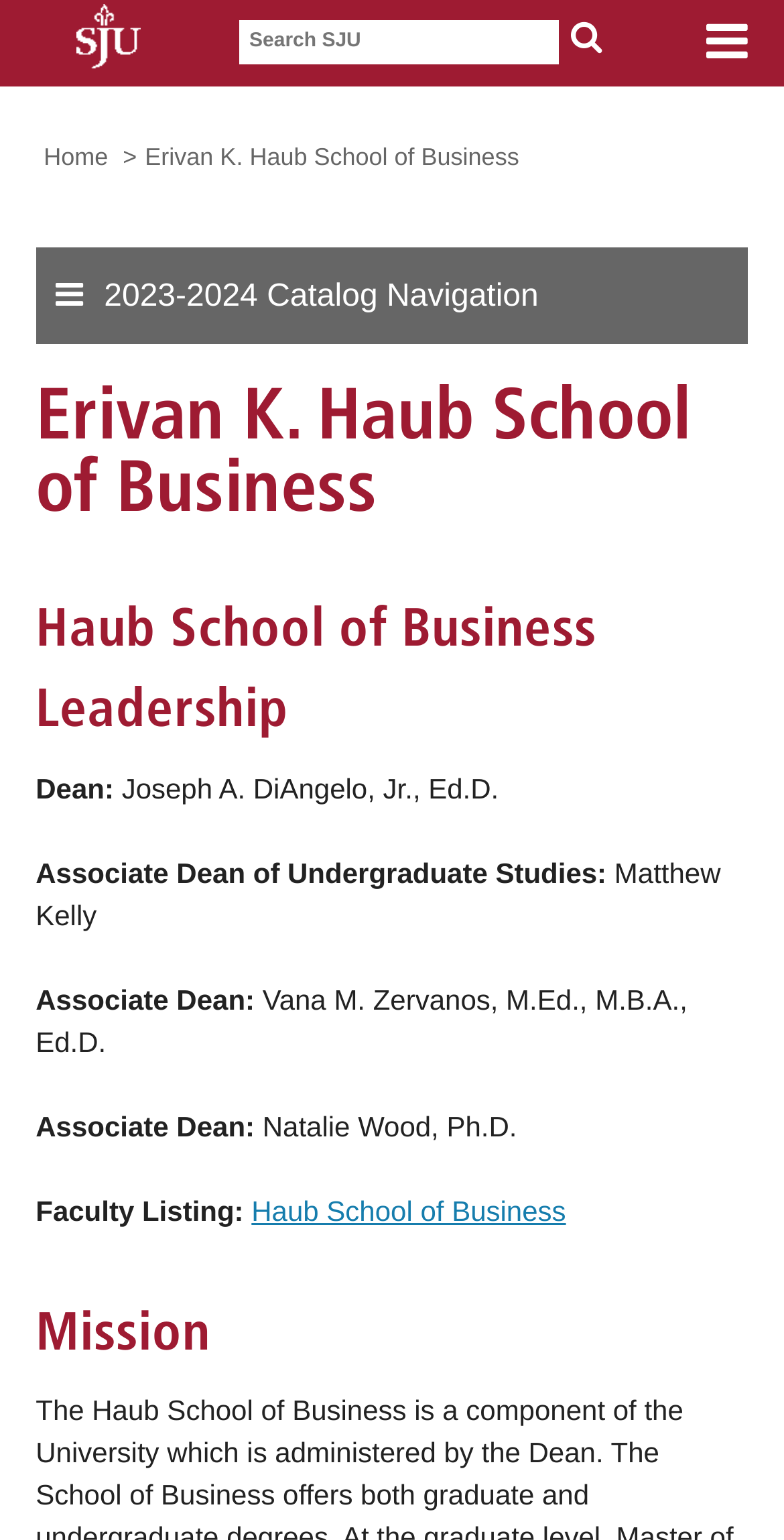Respond with a single word or phrase:
What is the link at the bottom of the page for?

To go back to the top of the page